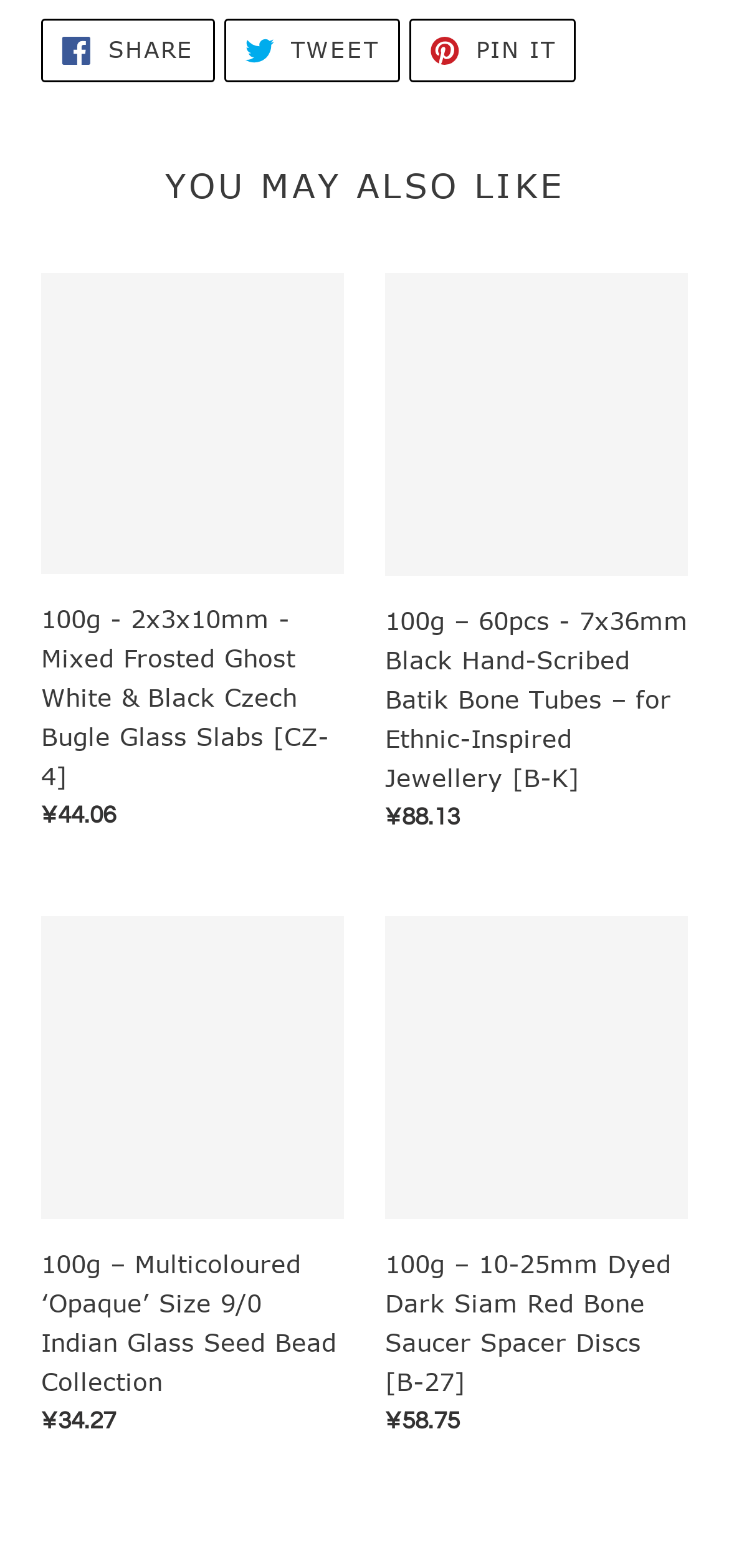Identify the bounding box for the UI element described as: "Pin it Pin on Pinterest". Ensure the coordinates are four float numbers between 0 and 1, formatted as [left, top, right, bottom].

[0.56, 0.012, 0.791, 0.052]